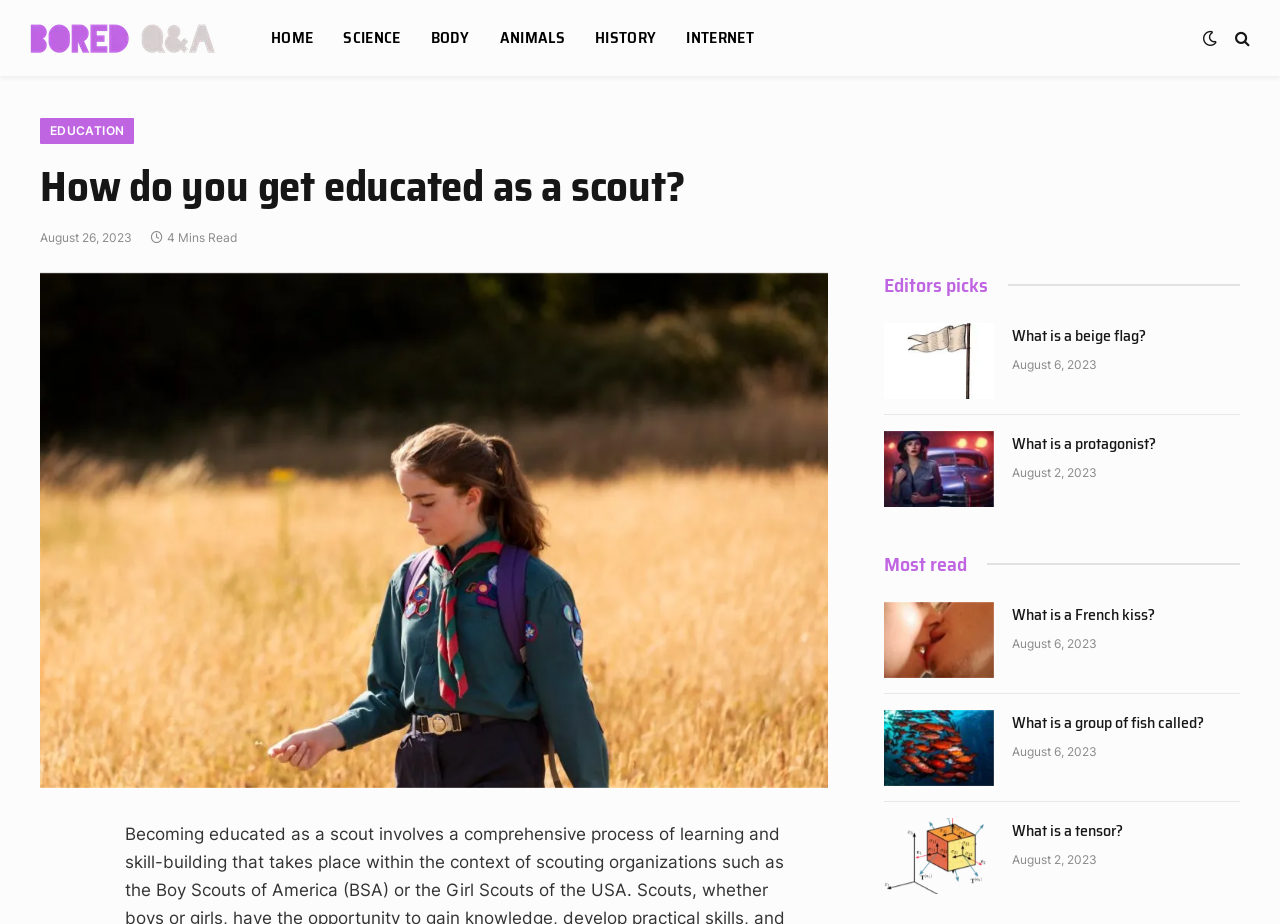Identify the bounding box coordinates of the section to be clicked to complete the task described by the following instruction: "Read article about What is a beige flag?". The coordinates should be four float numbers between 0 and 1, formatted as [left, top, right, bottom].

[0.691, 0.349, 0.777, 0.431]